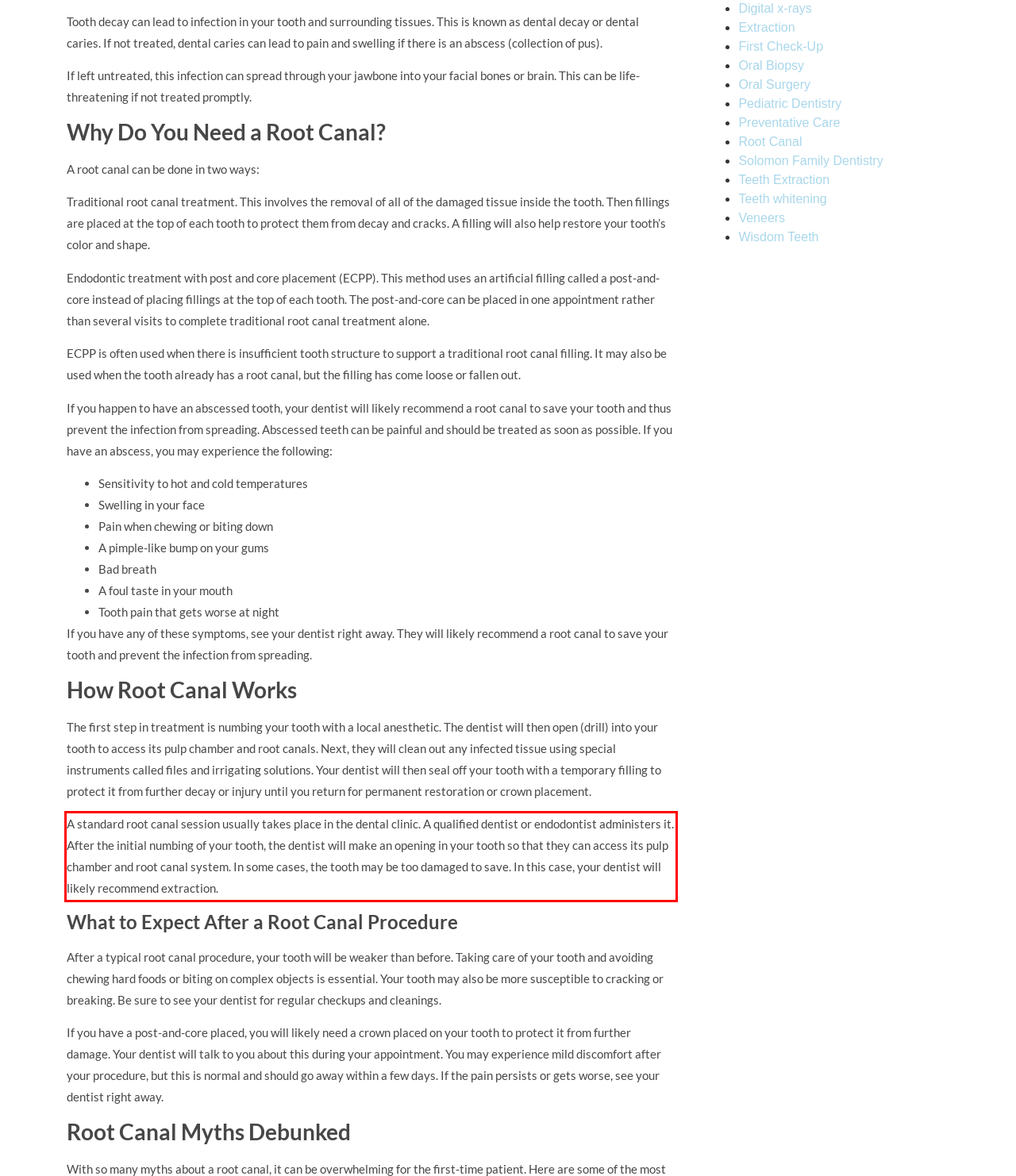Analyze the red bounding box in the provided webpage screenshot and generate the text content contained within.

A standard root canal session usually takes place in the dental clinic. A qualified dentist or endodontist administers it. After the initial numbing of your tooth, the dentist will make an opening in your tooth so that they can access its pulp chamber and root canal system. In some cases, the tooth may be too damaged to save. In this case, your dentist will likely recommend extraction.